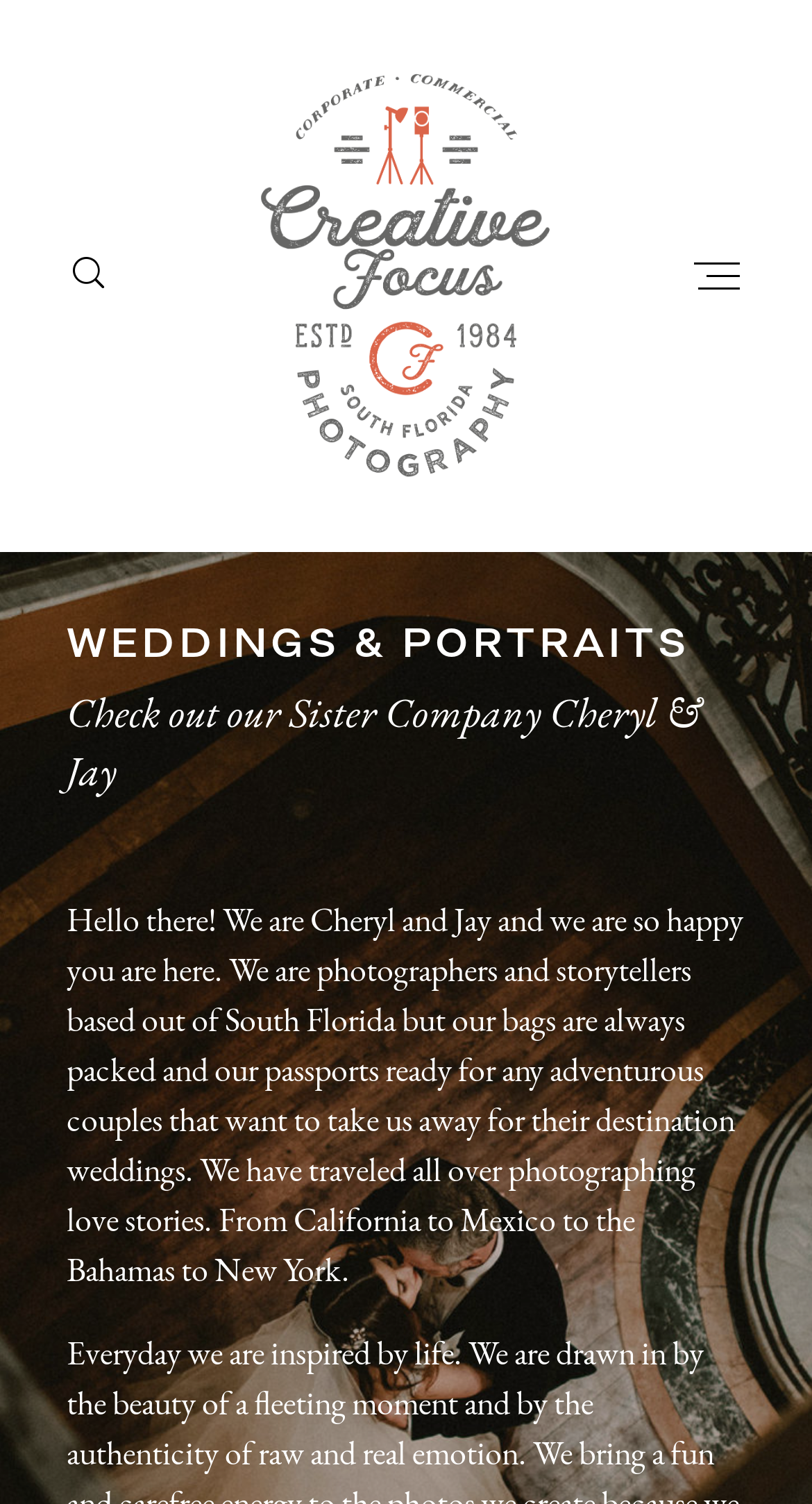How many navigation links are there?
Using the image, provide a detailed and thorough answer to the question.

The answer can be found by counting the number of link elements outside of the HeaderAsNonLandmark element, which are 'Home', 'All About Us', 'Why Us?', 'Galleries', 'Weddings', 'Contact', and the social media link.